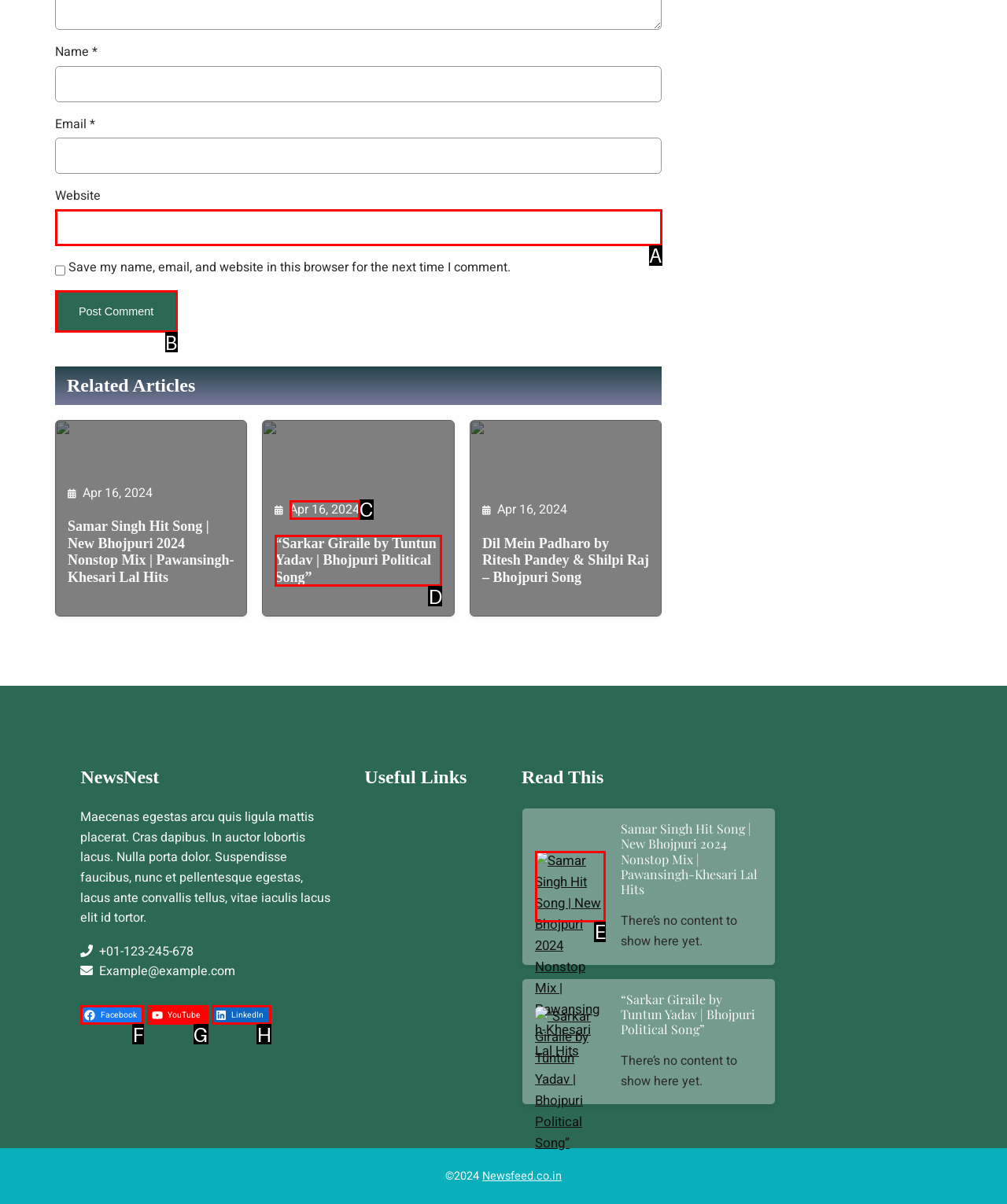From the given options, choose the HTML element that aligns with the description: parent_node: Website name="url". Respond with the letter of the selected element.

A